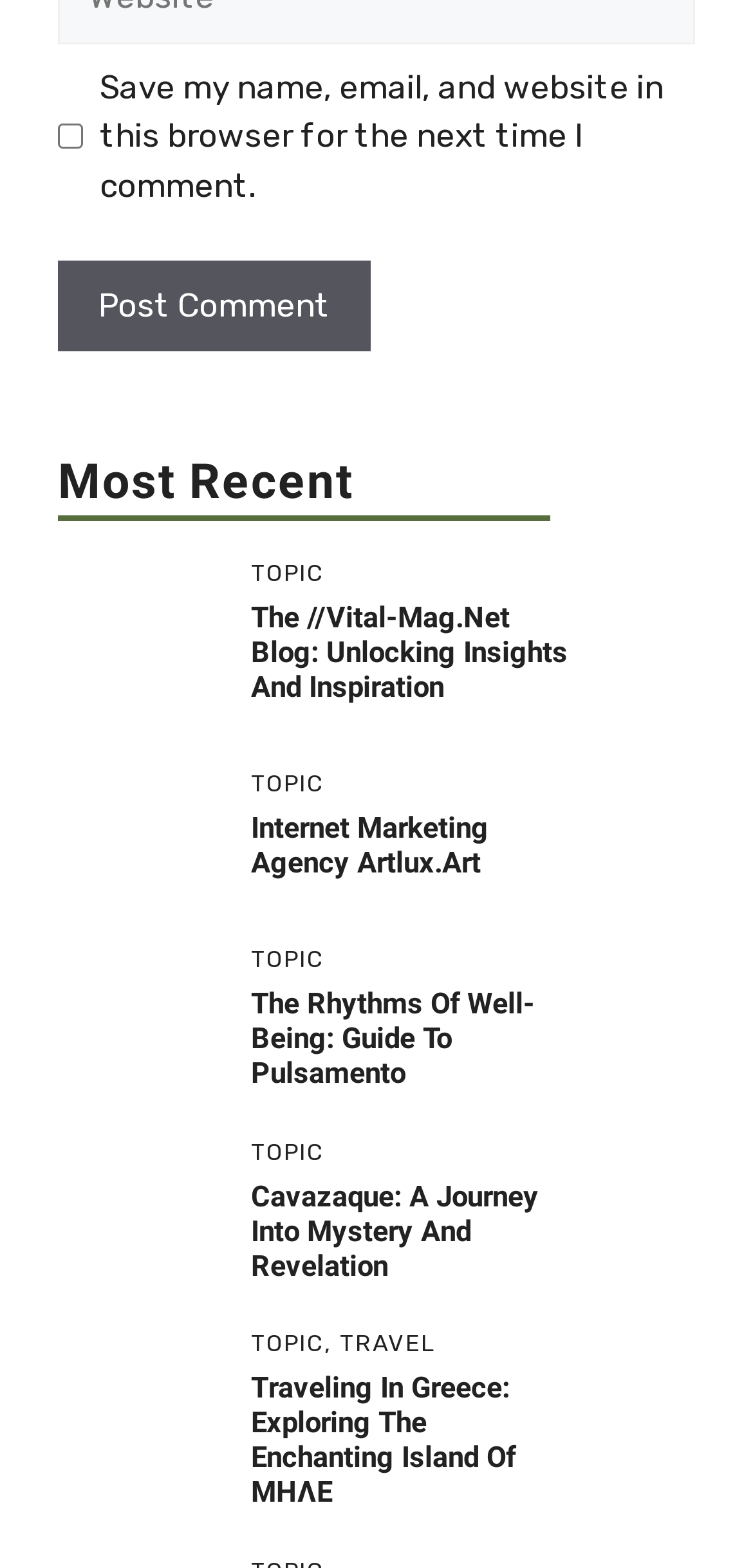Respond to the following query with just one word or a short phrase: 
How many figures are on the webpage?

5